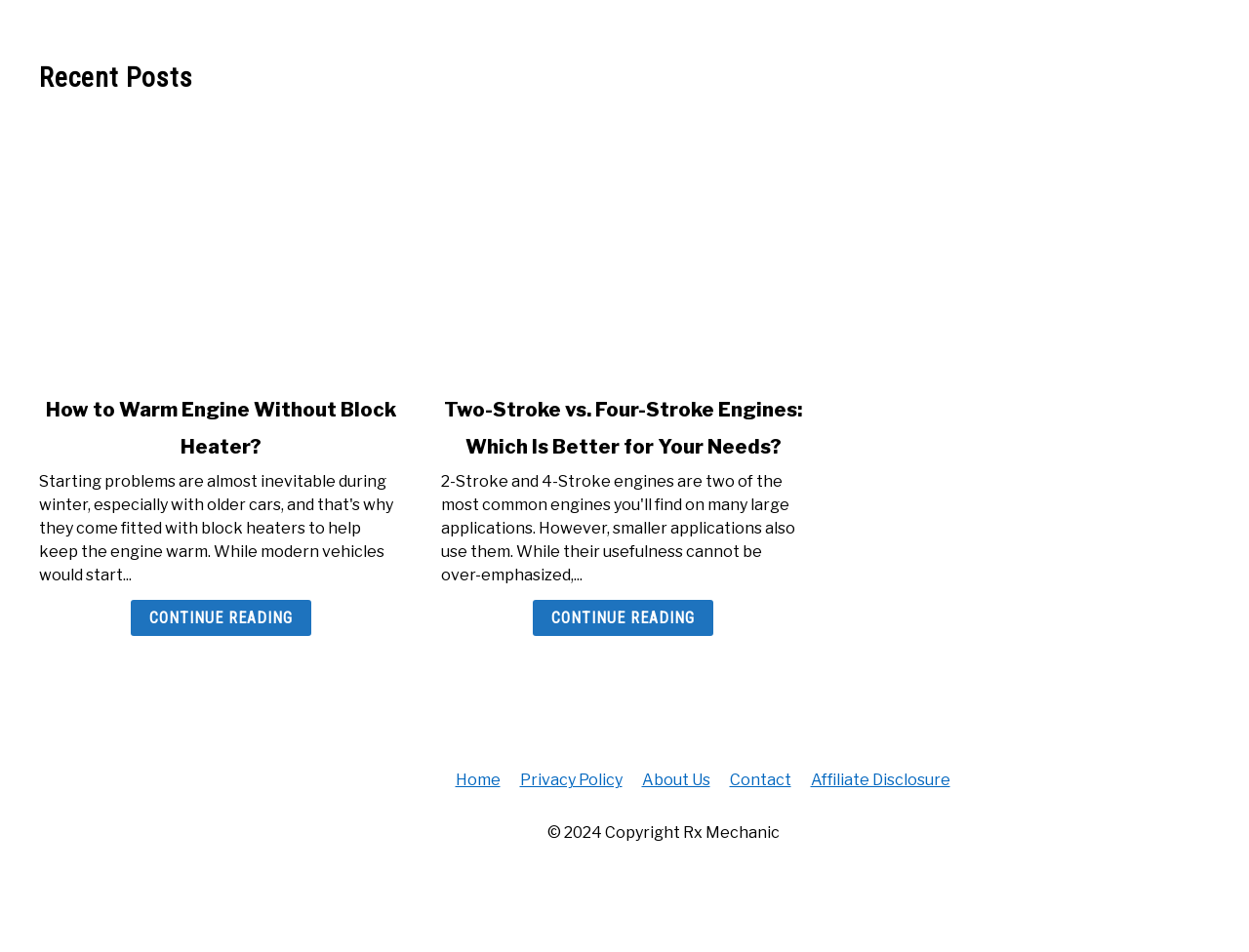Determine the bounding box coordinates of the area to click in order to meet this instruction: "check copyright information".

[0.438, 0.864, 0.624, 0.884]